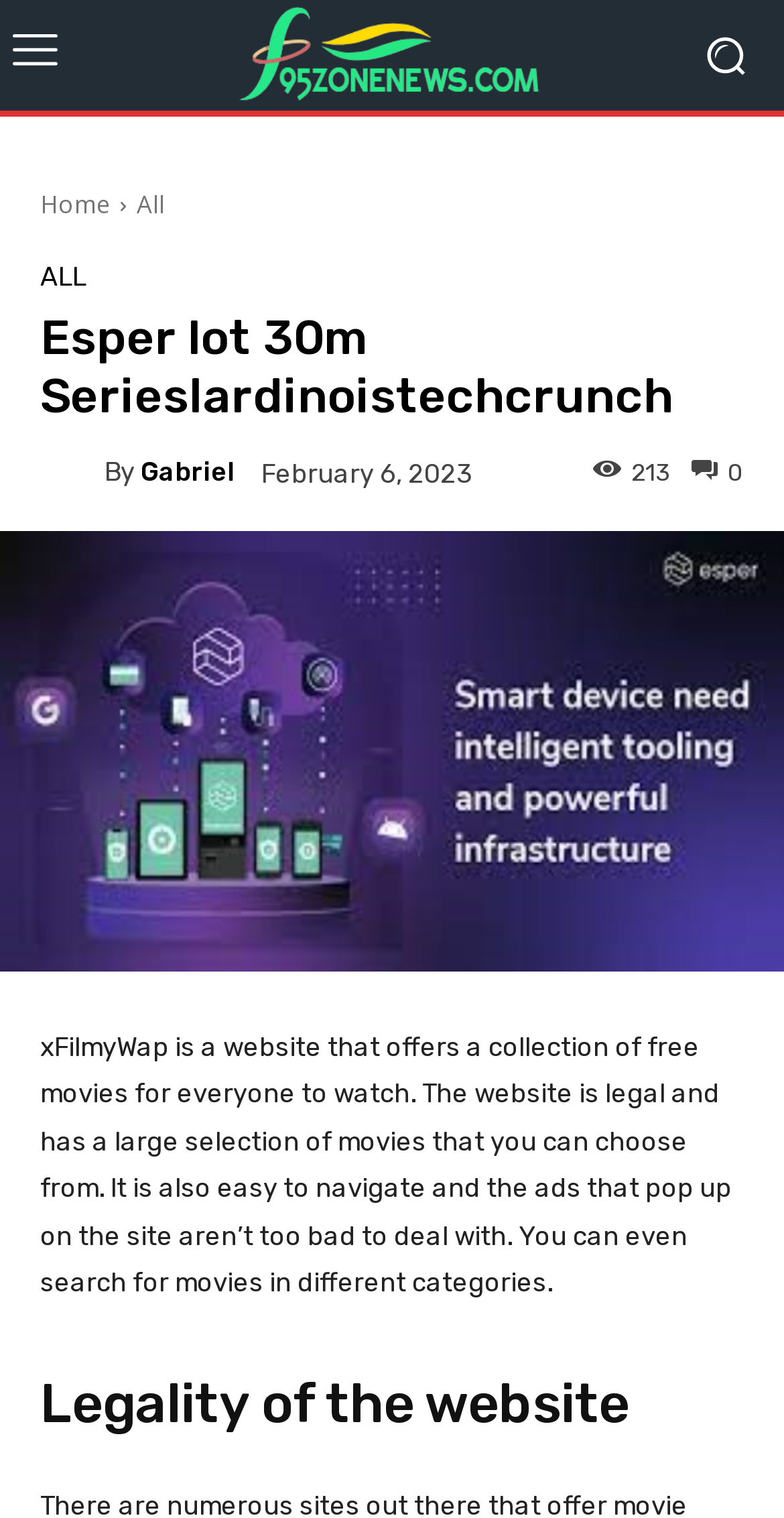What is the date of the article? Examine the screenshot and reply using just one word or a brief phrase.

February 6, 2023